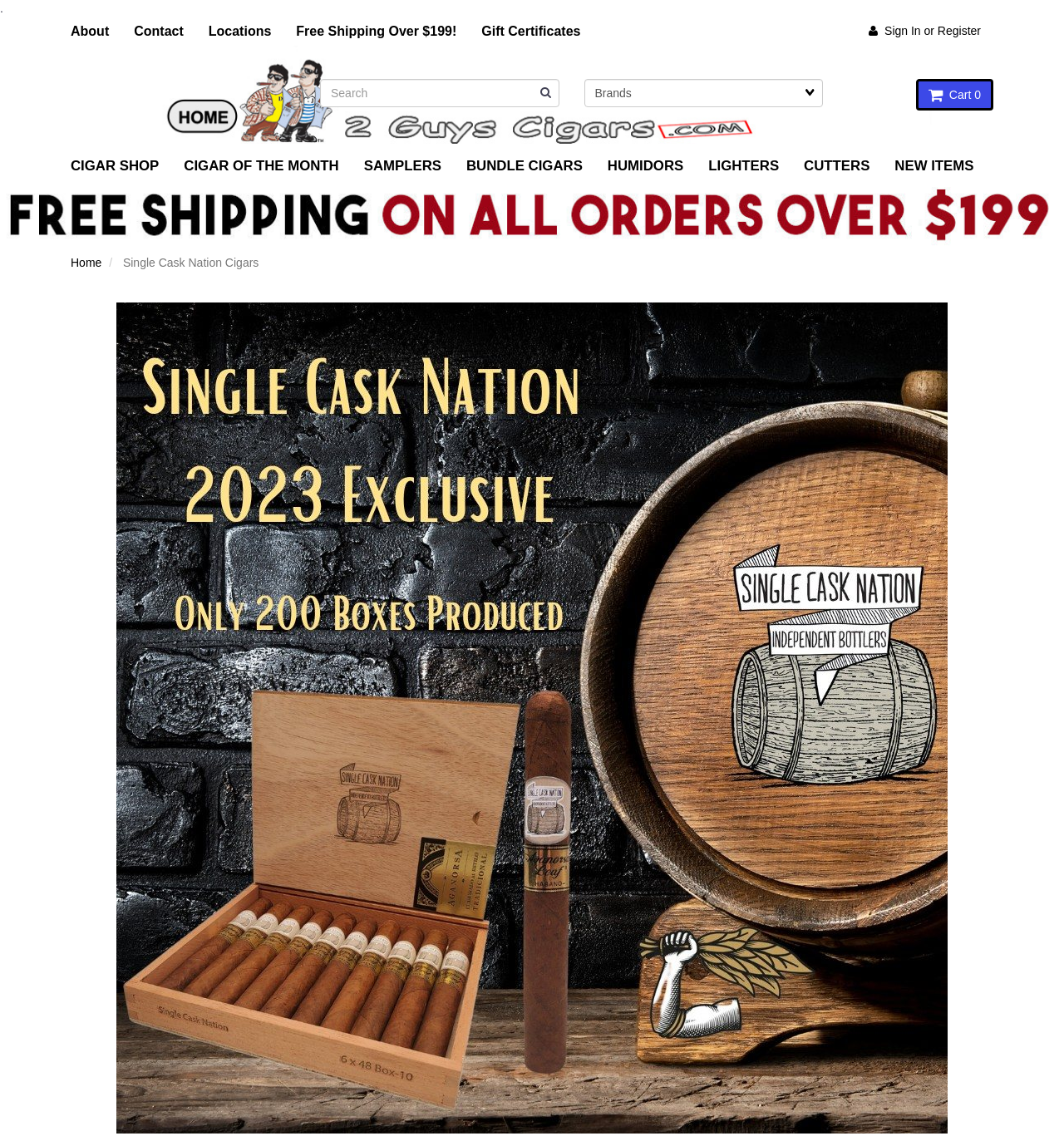Identify the bounding box coordinates of the region that should be clicked to execute the following instruction: "View the Cigar Shop".

[0.055, 0.128, 0.161, 0.165]